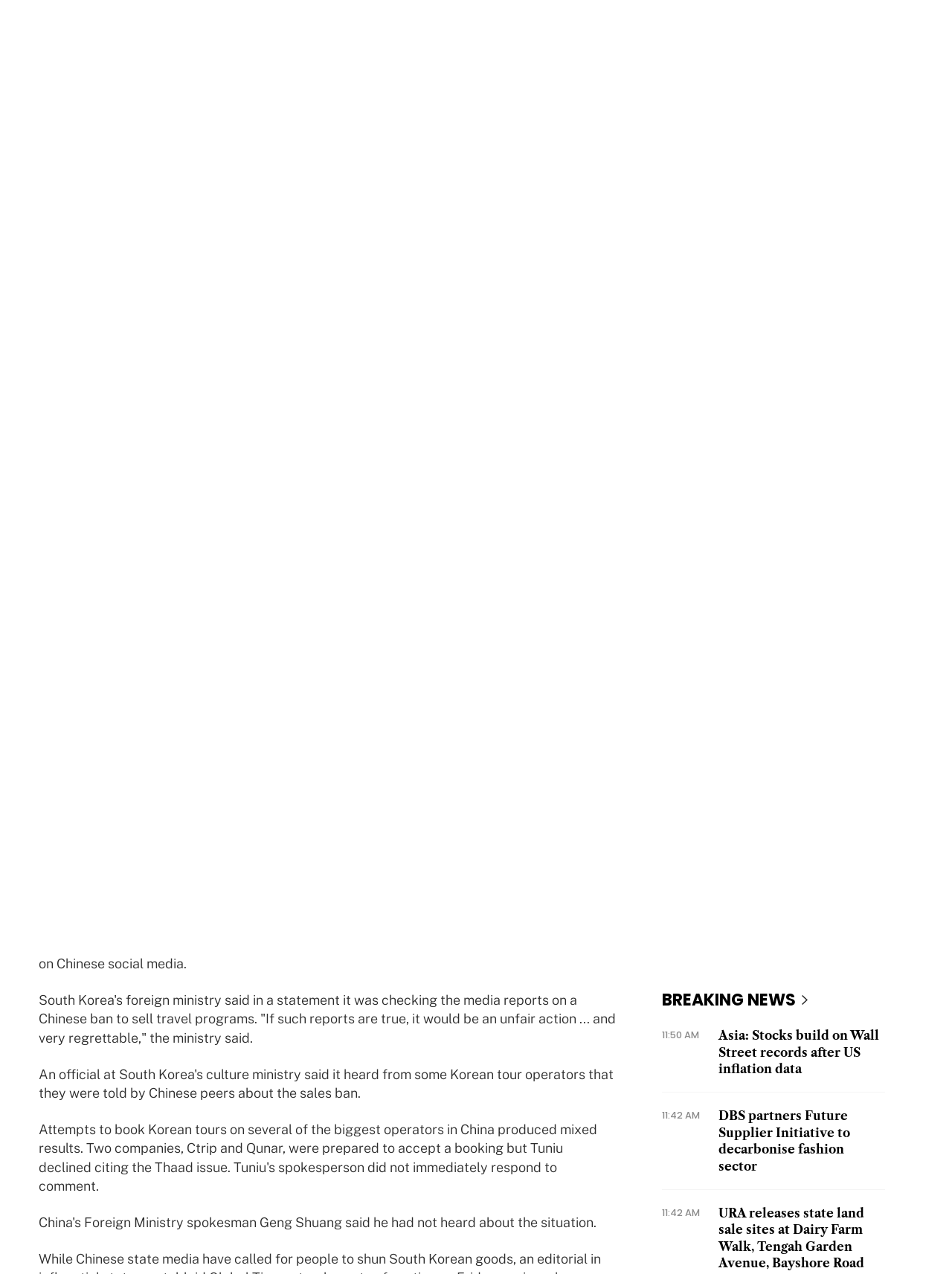Pinpoint the bounding box coordinates of the element to be clicked to execute the instruction: "Toggle side menu".

[0.006, 0.019, 0.044, 0.047]